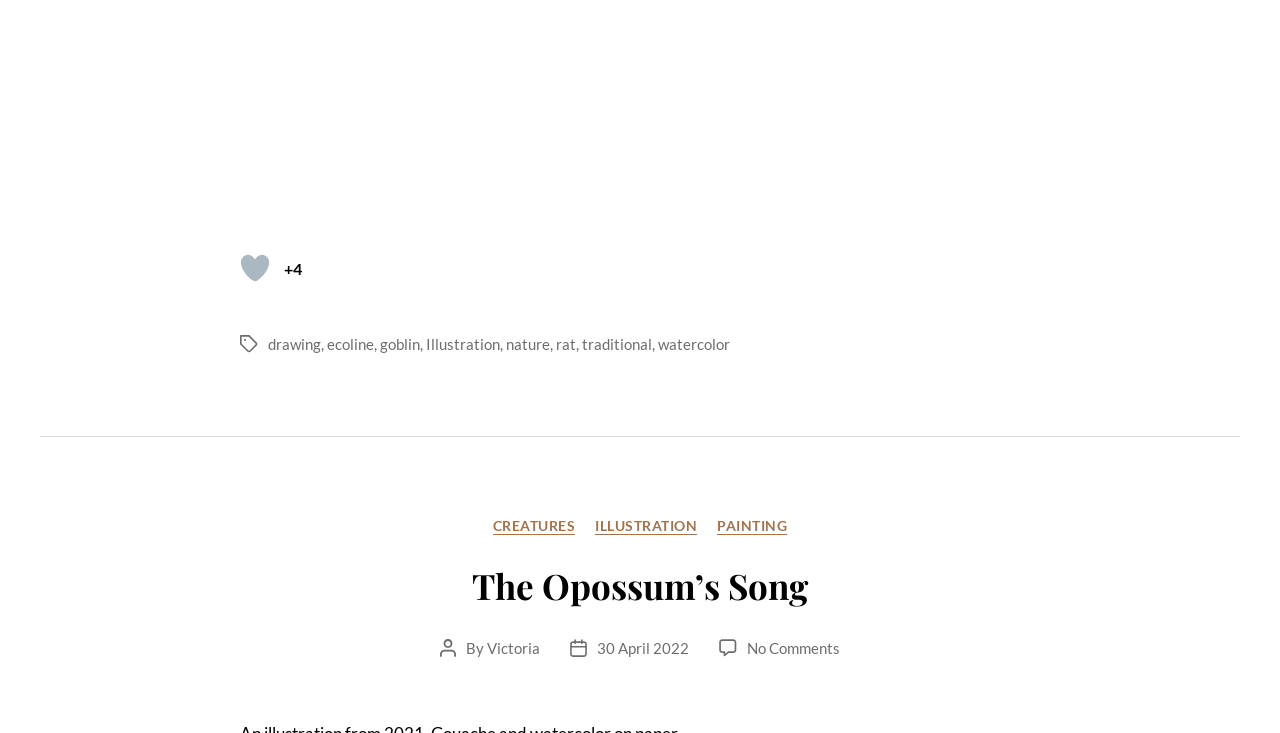Determine the bounding box coordinates of the clickable element to complete this instruction: "Check the post date". Provide the coordinates in the format of four float numbers between 0 and 1, [left, top, right, bottom].

[0.466, 0.872, 0.538, 0.896]